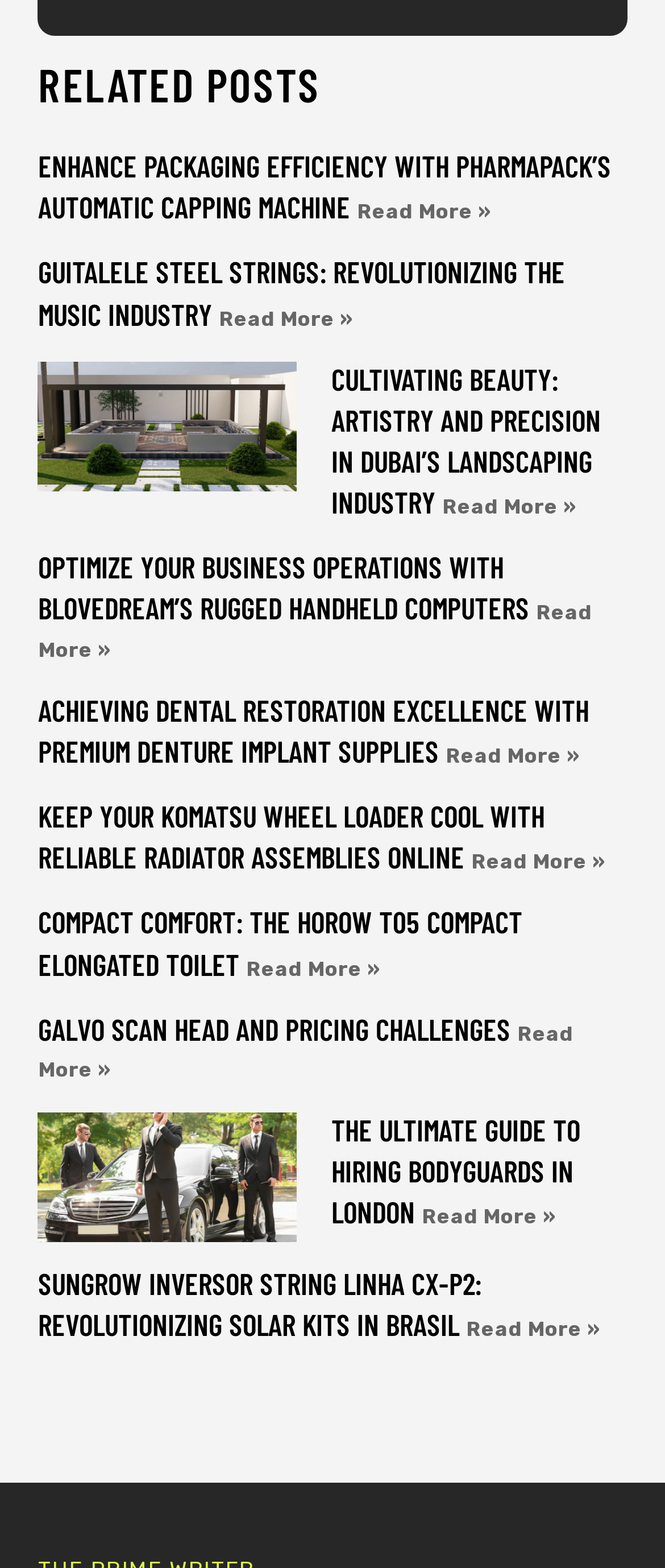Can you provide the bounding box coordinates for the element that should be clicked to implement the instruction: "Read more about Enhance Packaging Efficiency with Pharmapack’s Automatic Capping Machine"?

[0.537, 0.128, 0.739, 0.143]